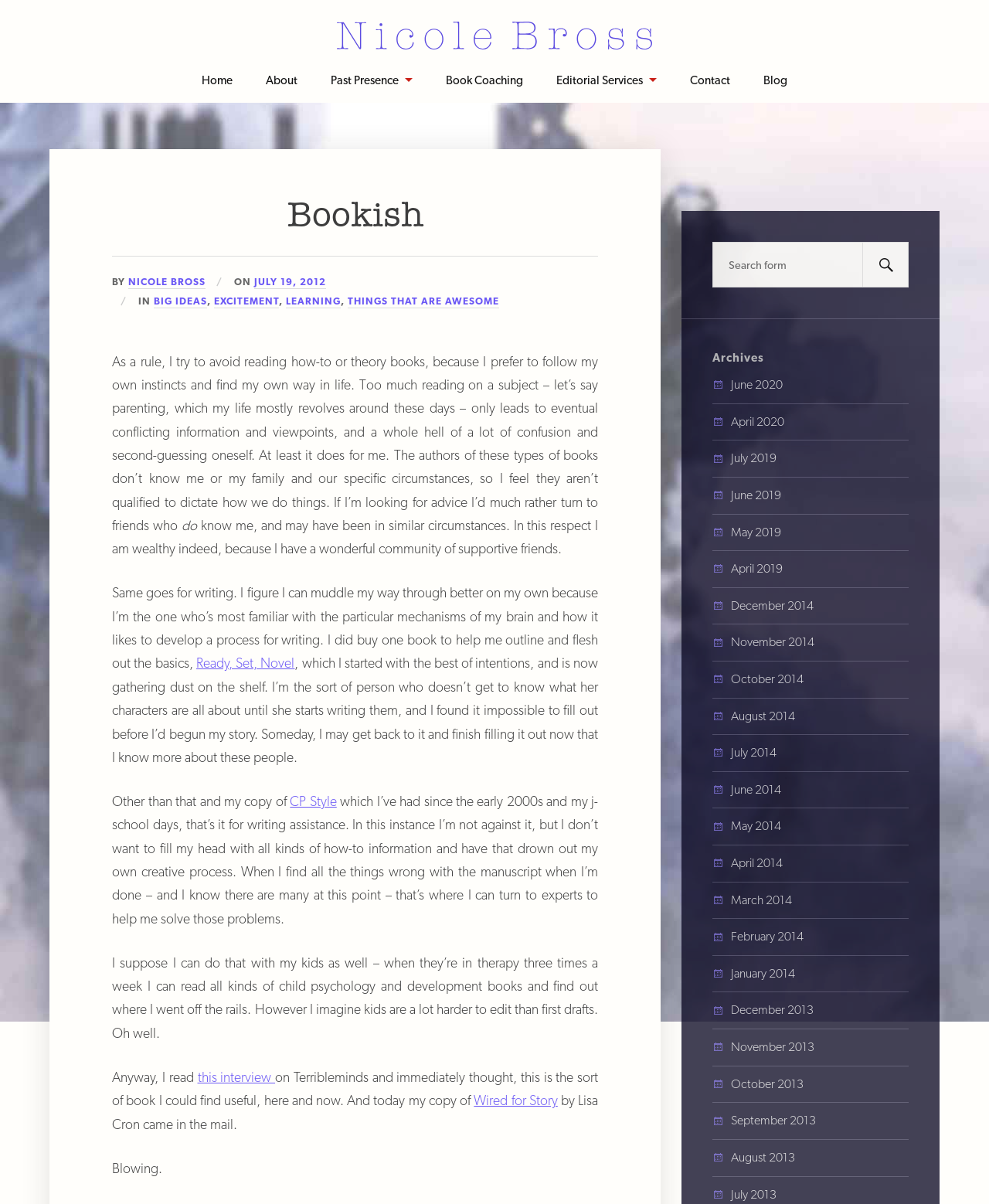Please identify the bounding box coordinates of the region to click in order to complete the task: "Click on the 'Contact' link". The coordinates must be four float numbers between 0 and 1, specified as [left, top, right, bottom].

[0.698, 0.047, 0.738, 0.085]